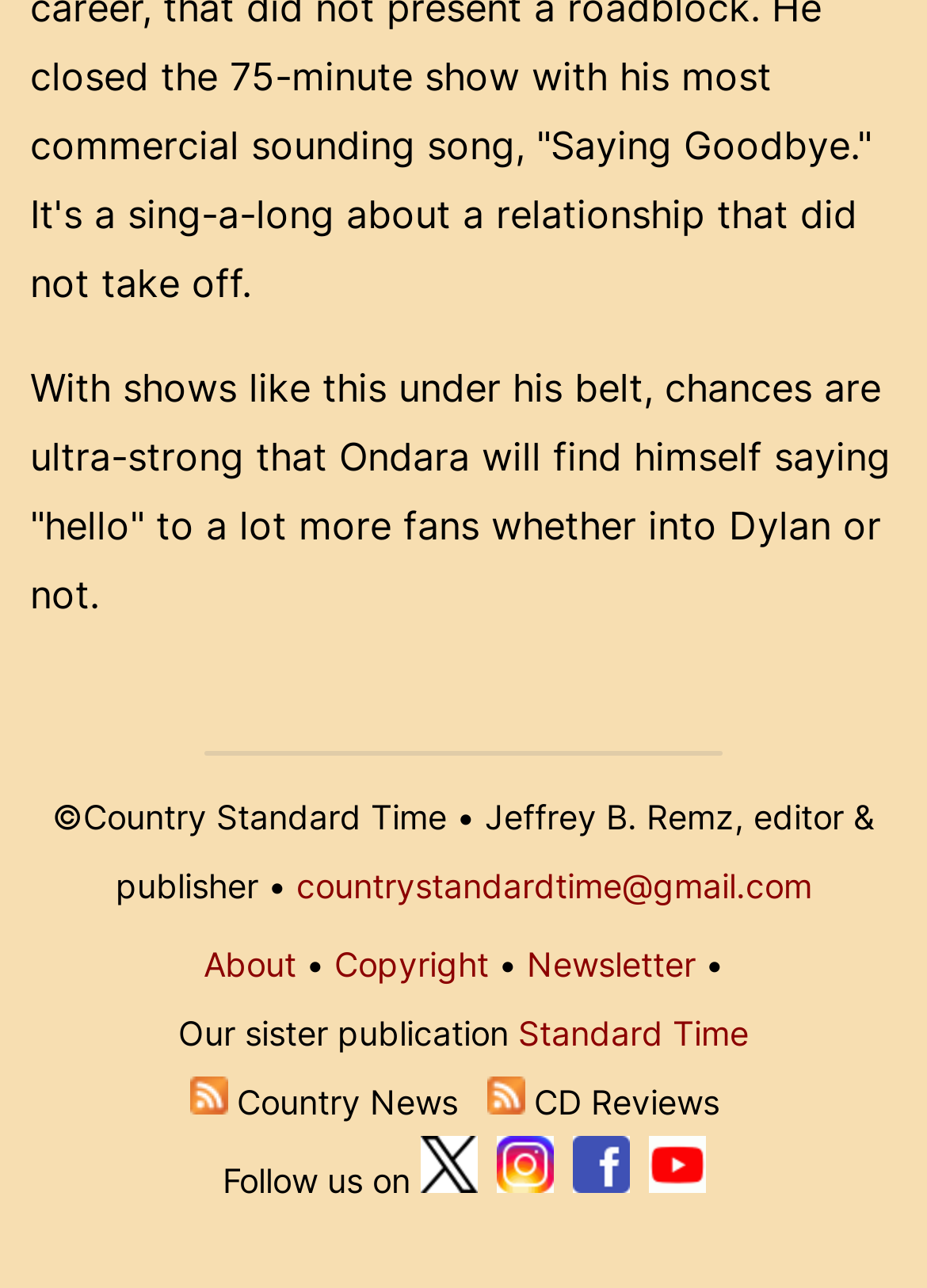Locate the bounding box coordinates of the area to click to fulfill this instruction: "Read Dior Lip Gloss Collection Overview". The bounding box should be presented as four float numbers between 0 and 1, in the order [left, top, right, bottom].

None